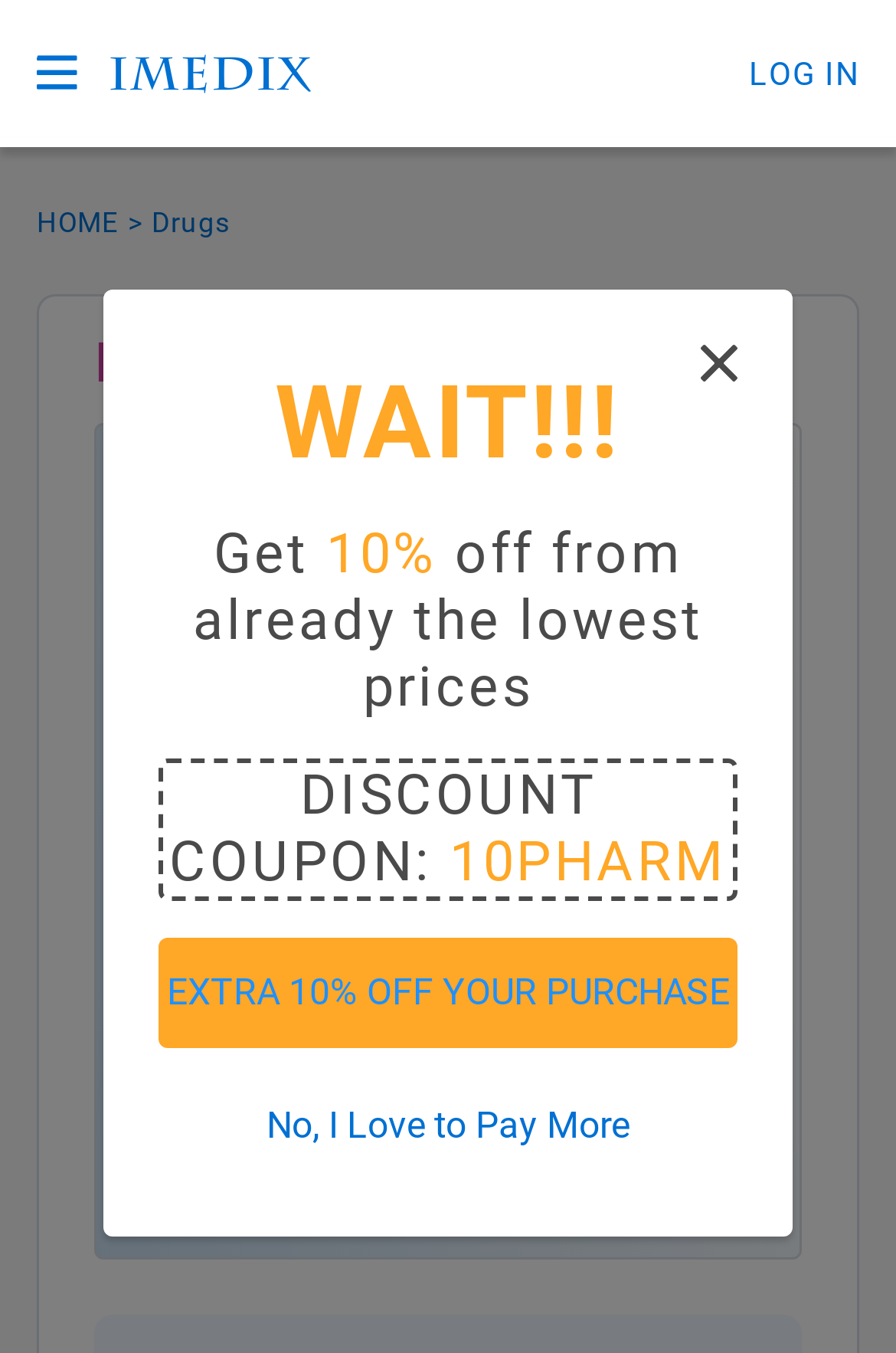Give a detailed account of the webpage.

The webpage is about Lonafarnib Oral, a medication used to treat rare genetic disorders. At the top left, there is a button to toggle navigation, and next to it, a link to iMedix, a personal health advisor, accompanied by an image of the iMedix logo. On the top right, there is a link to log in and a link to the home page.

Below the top navigation, there is a section dedicated to Lonafarnib 75 Mg Capsule. It has a heading with the medication's name, followed by a brief description of its use and benefits. There are also details about the active ingredient, minimum market price, and other relevant information.

On the right side of the page, there is a section with a heading "WAIT!!!" and a close icon. This section appears to be a promotional offer, with text encouraging users to get a 10% discount on their purchase. There is a discount coupon code "10PHARM" and two links: one to get the extra 10% off and another to decline the offer.

Throughout the page, there are various UI elements, including buttons, links, images, and static text, which provide information about Lonafarnib Oral and offer promotional discounts.